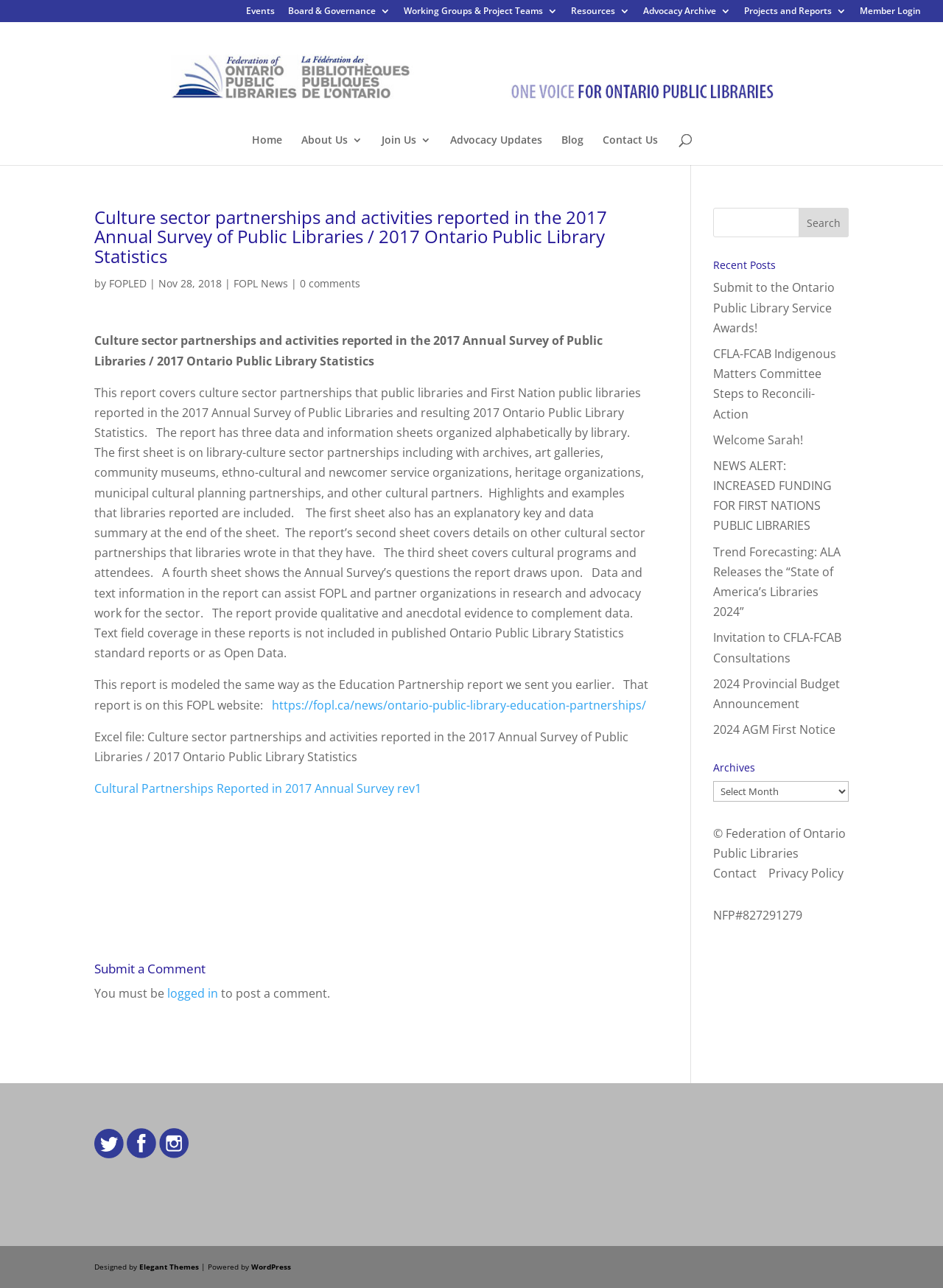What is the purpose of the report?
Please answer the question as detailed as possible based on the image.

The purpose of the report can be inferred from the text 'Data and text information in the report can assist FOPL and partner organizations in research and advocacy work for the sector.' which explains the intended use of the report.